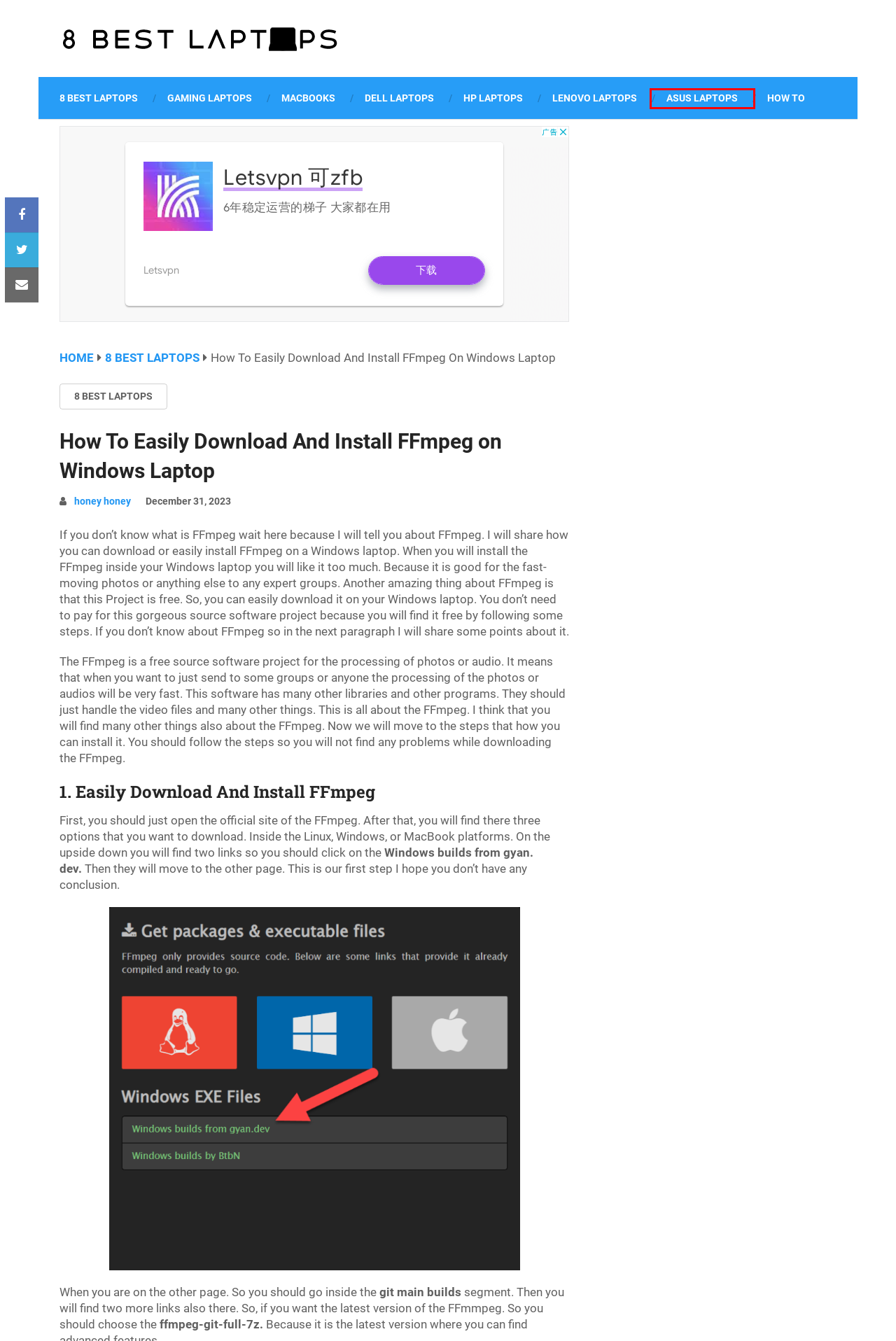Given a screenshot of a webpage with a red bounding box around a UI element, please identify the most appropriate webpage description that matches the new webpage after you click on the element. Here are the candidates:
A. Asus Laptops – 8BestLaptops
B. Gaming Laptops – 8BestLaptops
C. 8 Best Laptops – 8BestLaptops
D. Dell Laptops – 8BestLaptops
E. 8BestLaptops – Laptop Buying Guide
F. How to – 8BestLaptops
G. HP Laptops – 8BestLaptops
H. Macbooks – 8BestLaptops

A